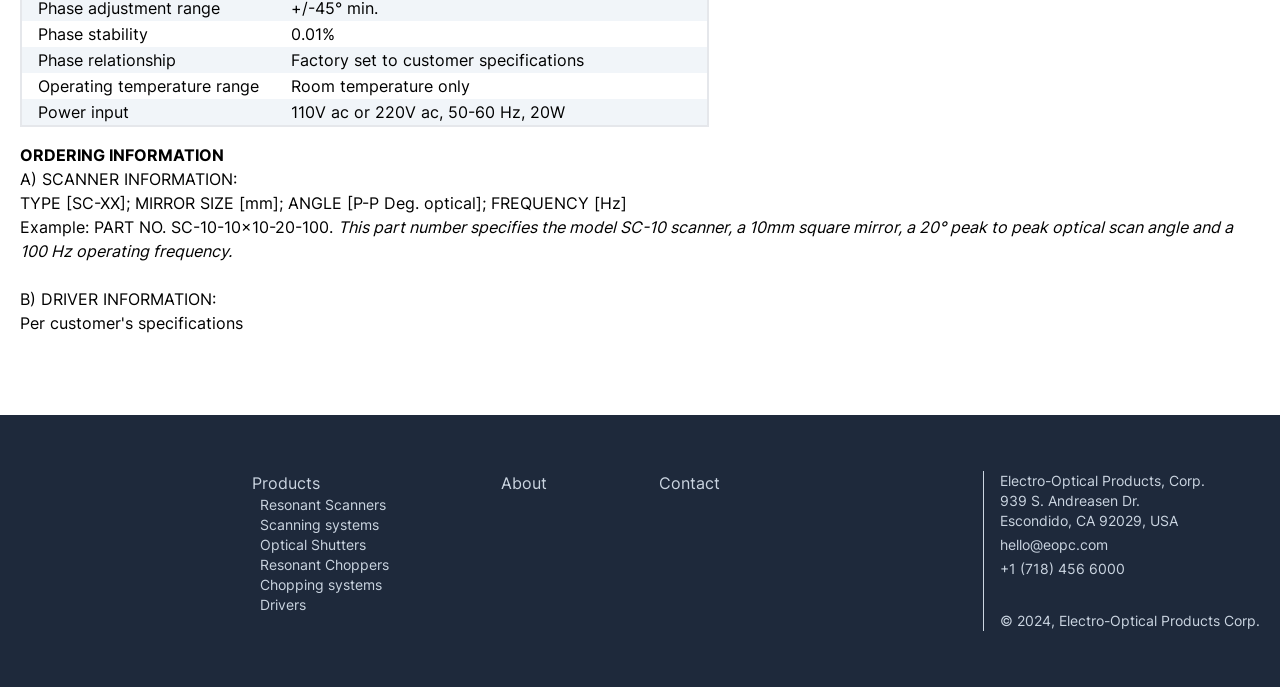How many links are there under 'B) DRIVER INFORMATION:'?
Respond with a short answer, either a single word or a phrase, based on the image.

7